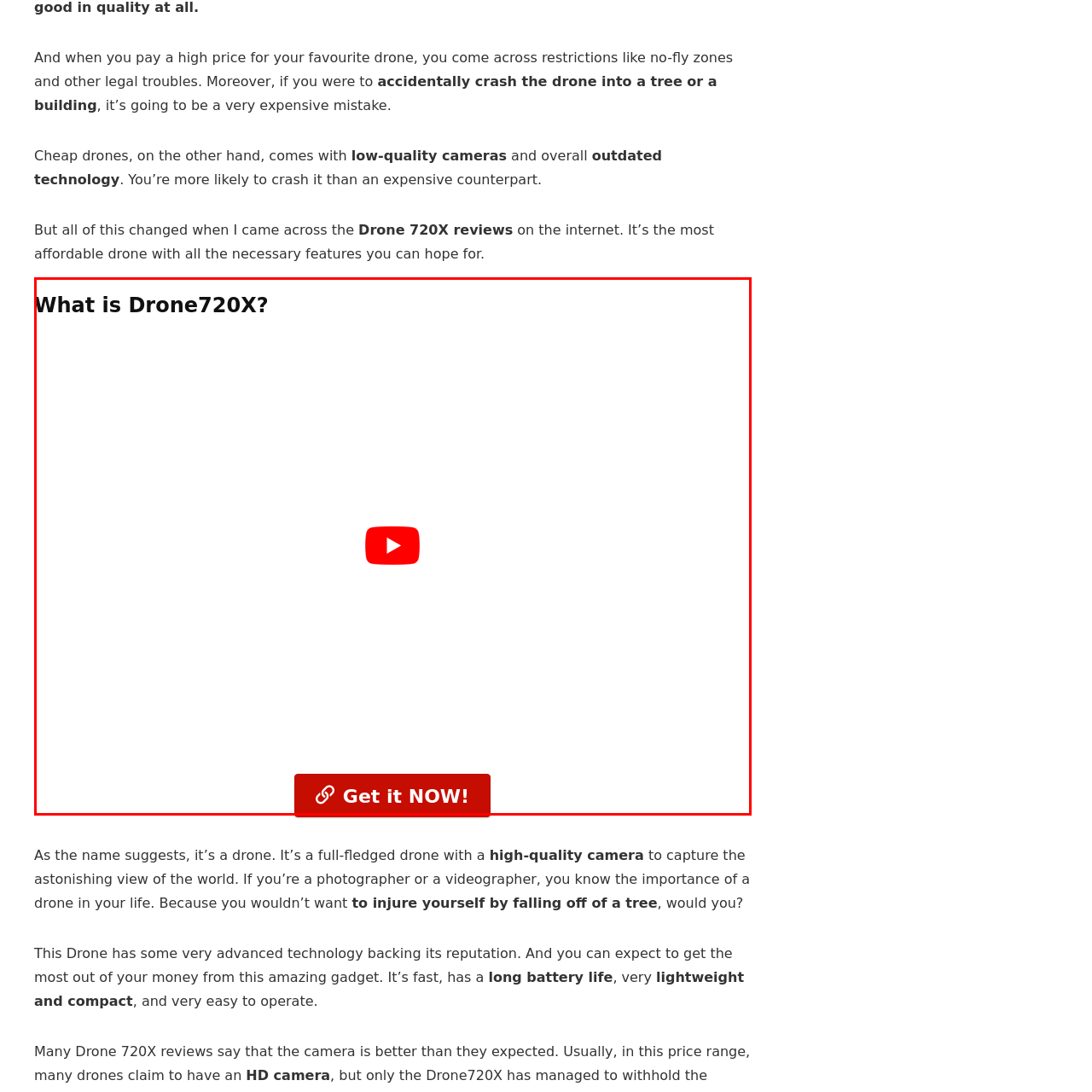Generate a detailed caption for the picture within the red-bordered area.

The image features a prominent heading titled "What is Drone720X?" positioned at the top, suggesting an introduction to the Drone720X, a new offering in the drone market. Below the heading, there is a visually engaging YouTube video button, inviting viewers to play and learn more about the drone's features and capabilities. A vibrant red button labeled "Get it NOW!" stands out at the bottom, encouraging immediate action for interested buyers. This layout emphasizes both informative and promotional elements, promising insights into the Drone720X's technology and offerings along with a call to action for potential purchasers.